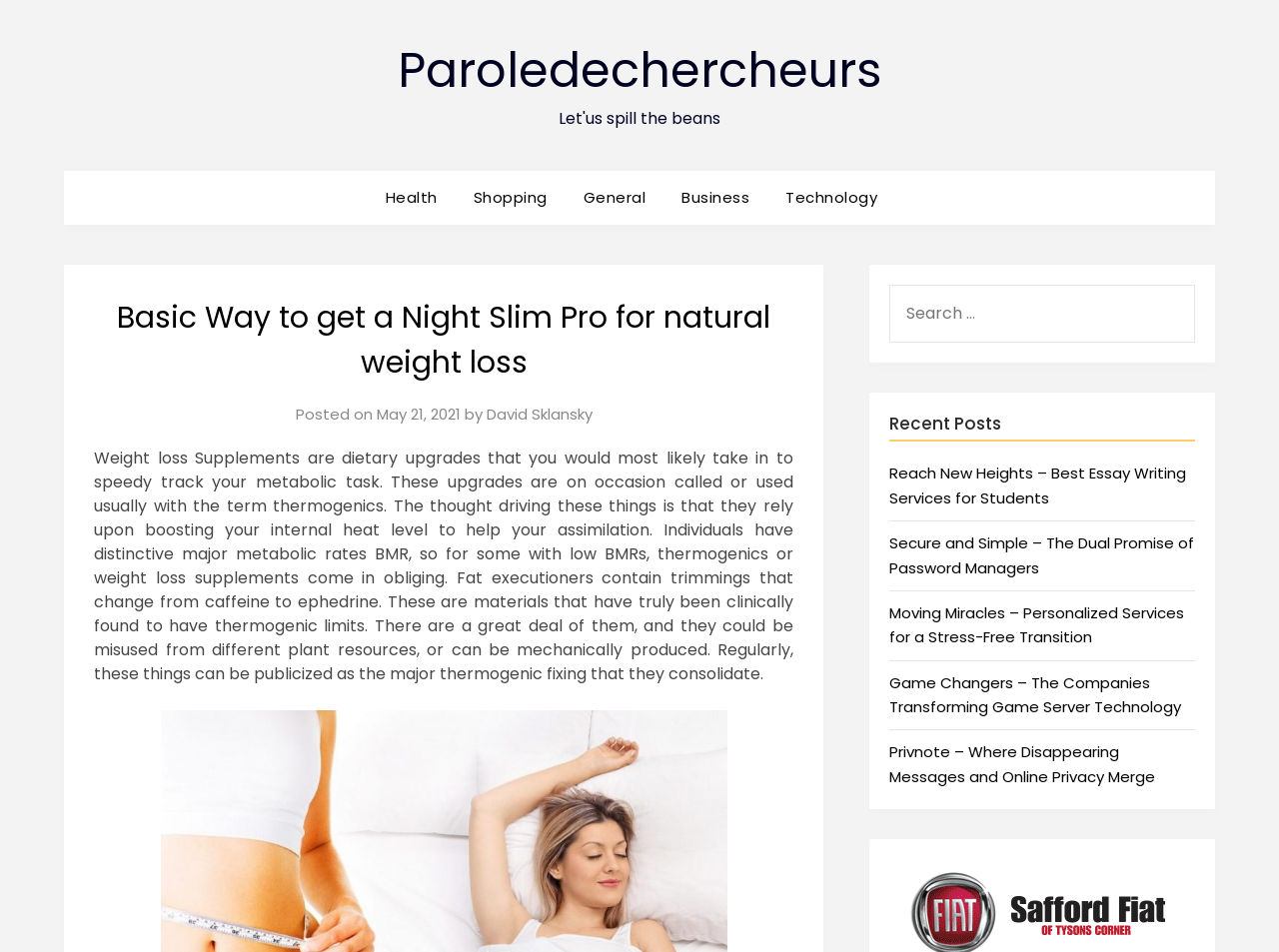Please examine the image and provide a detailed answer to the question: Who wrote the article about Night Slim Pro?

The author's name is mentioned in the article, specifically in the section that says 'Posted on May 21, 2021 by David Sklansky'.